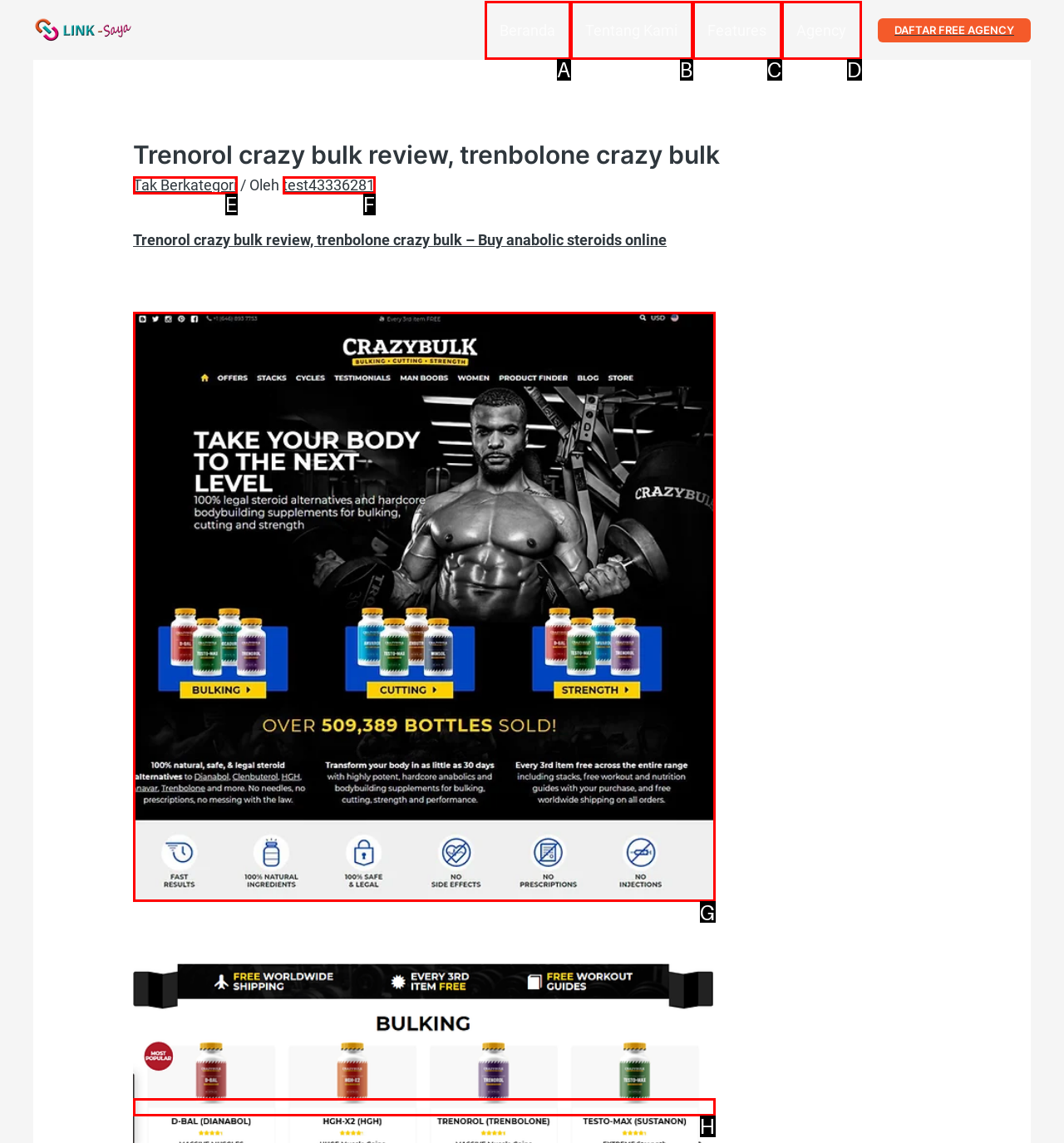Which UI element should be clicked to perform the following task: Click on the 'Trenorol crazy bulk review' image? Answer with the corresponding letter from the choices.

G